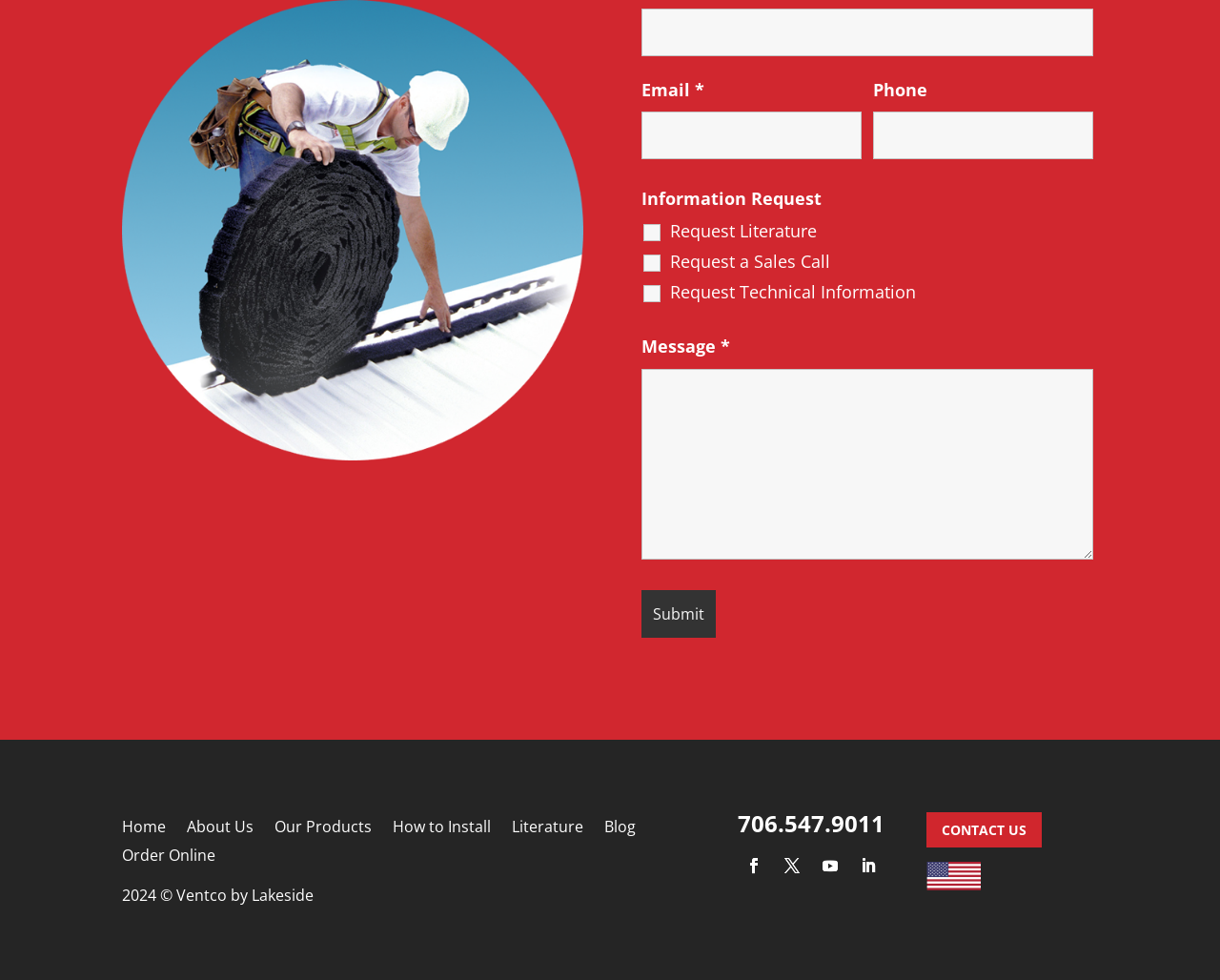Please locate the bounding box coordinates of the region I need to click to follow this instruction: "Click the Submit button".

[0.526, 0.602, 0.587, 0.651]